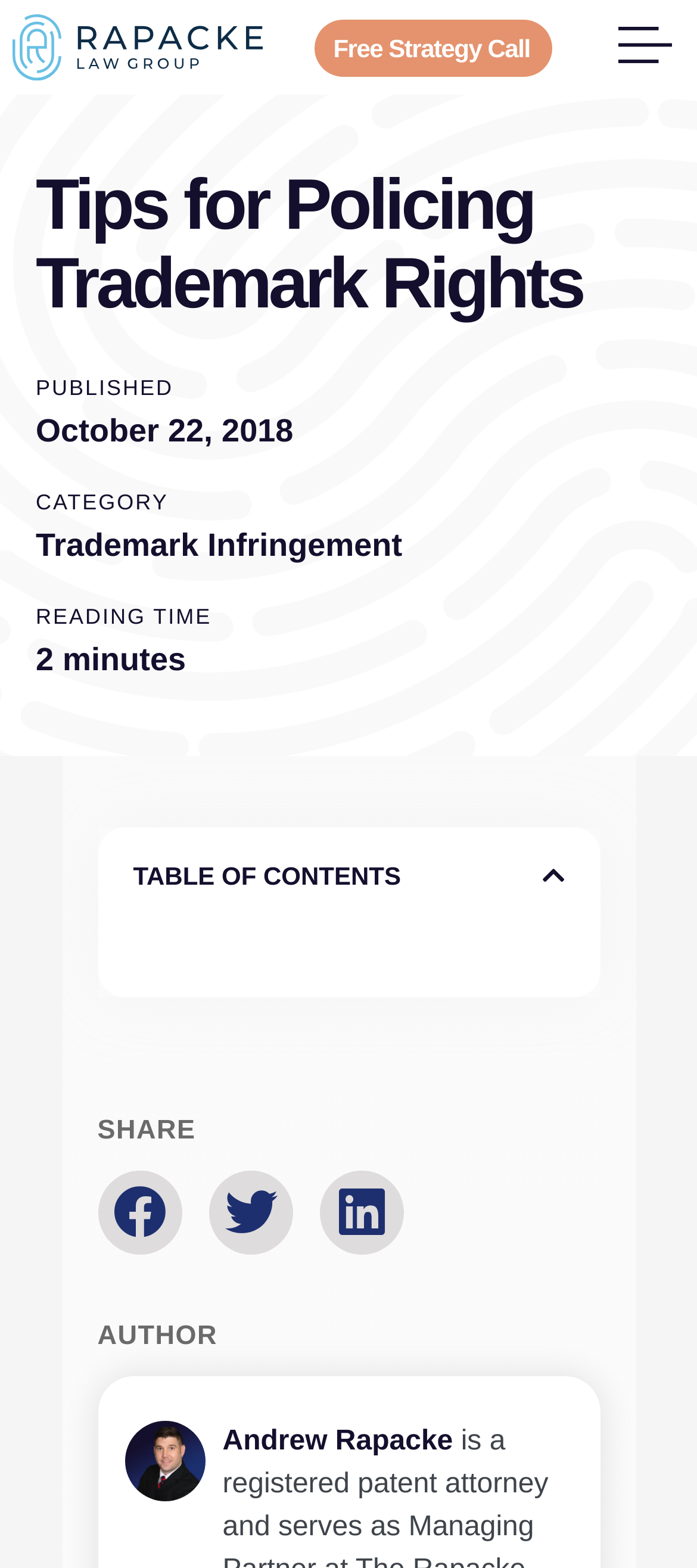Find and indicate the bounding box coordinates of the region you should select to follow the given instruction: "Toggle the menu".

[0.867, 0.005, 0.982, 0.056]